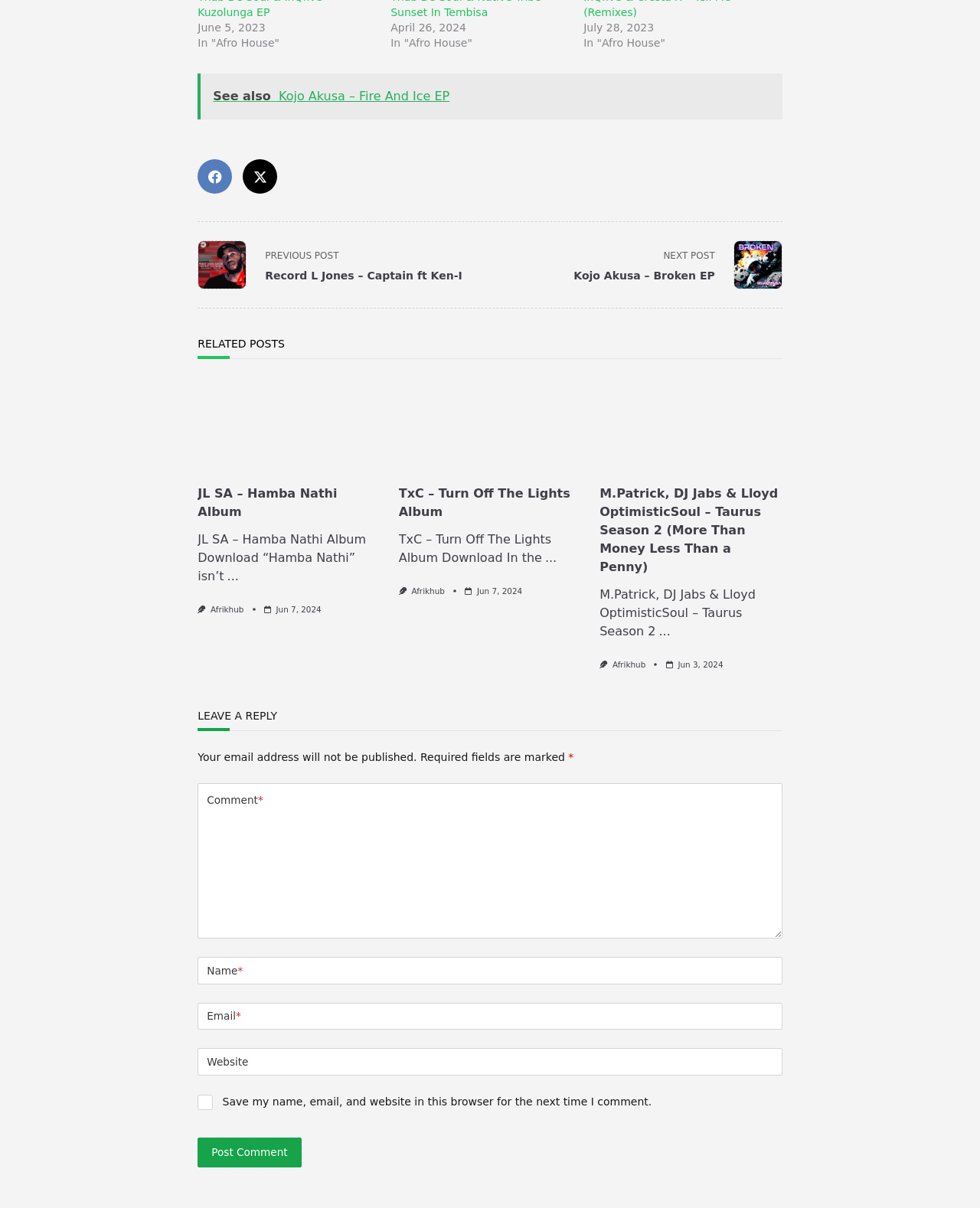What is the purpose of the checkbox at the bottom of the page?
Please provide a detailed answer to the question.

I found the purpose of the checkbox by looking at the text 'Save my name, email, and website in this browser for the next time I comment.' which is a description of the checkbox.